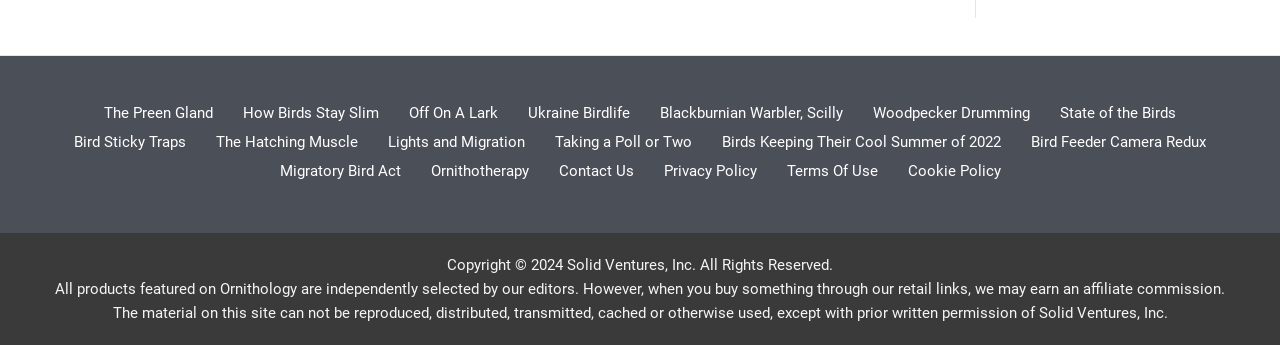Please specify the bounding box coordinates of the element that should be clicked to execute the given instruction: 'Check the blog page'. Ensure the coordinates are four float numbers between 0 and 1, expressed as [left, top, right, bottom].

None